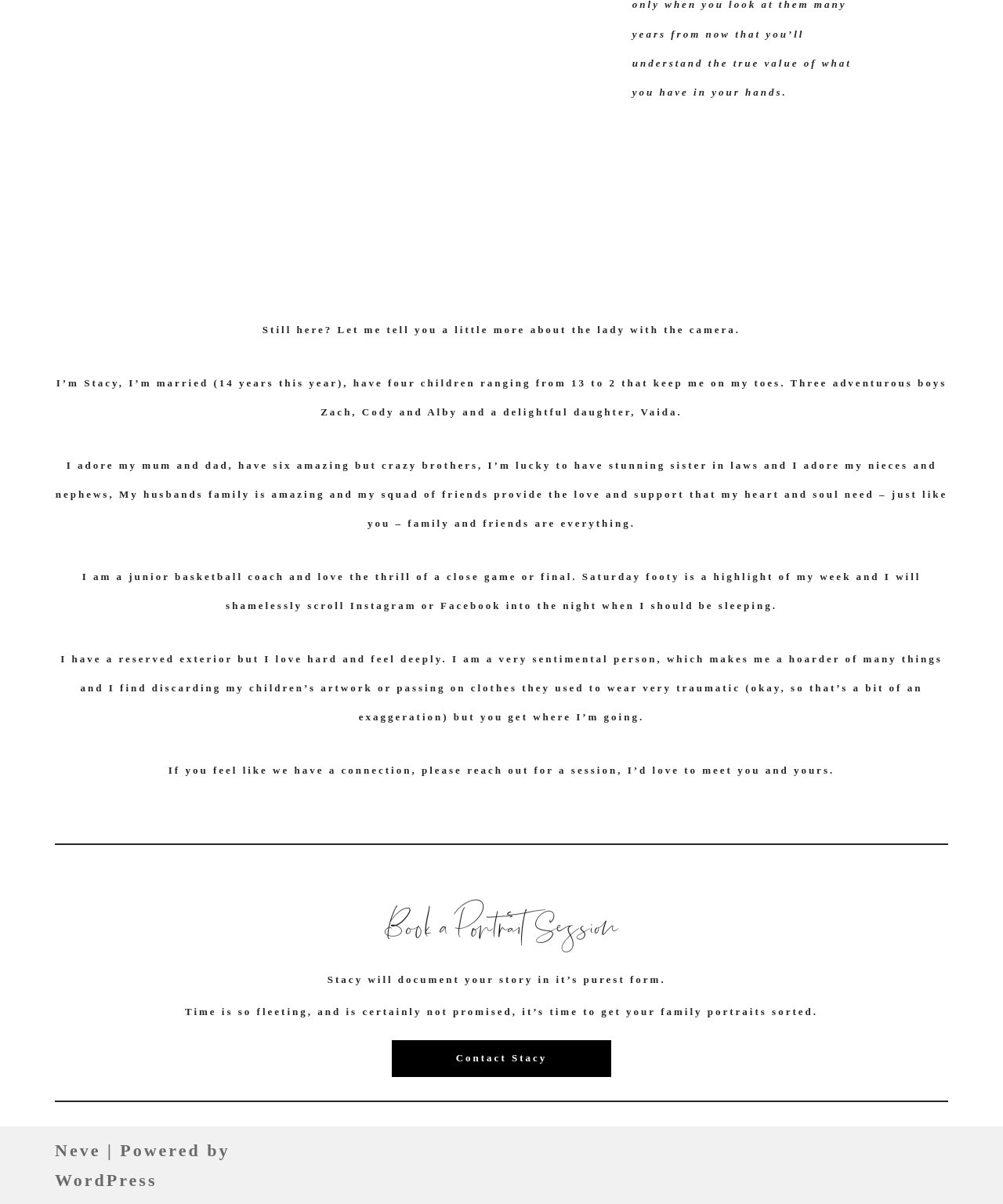Bounding box coordinates are specified in the format (top-left x, top-left y, bottom-right x, bottom-right y). All values are floating point numbers bounded between 0 and 1. Please provide the bounding box coordinate of the region this sentence describes: WordPress

[0.055, 0.972, 0.157, 0.988]